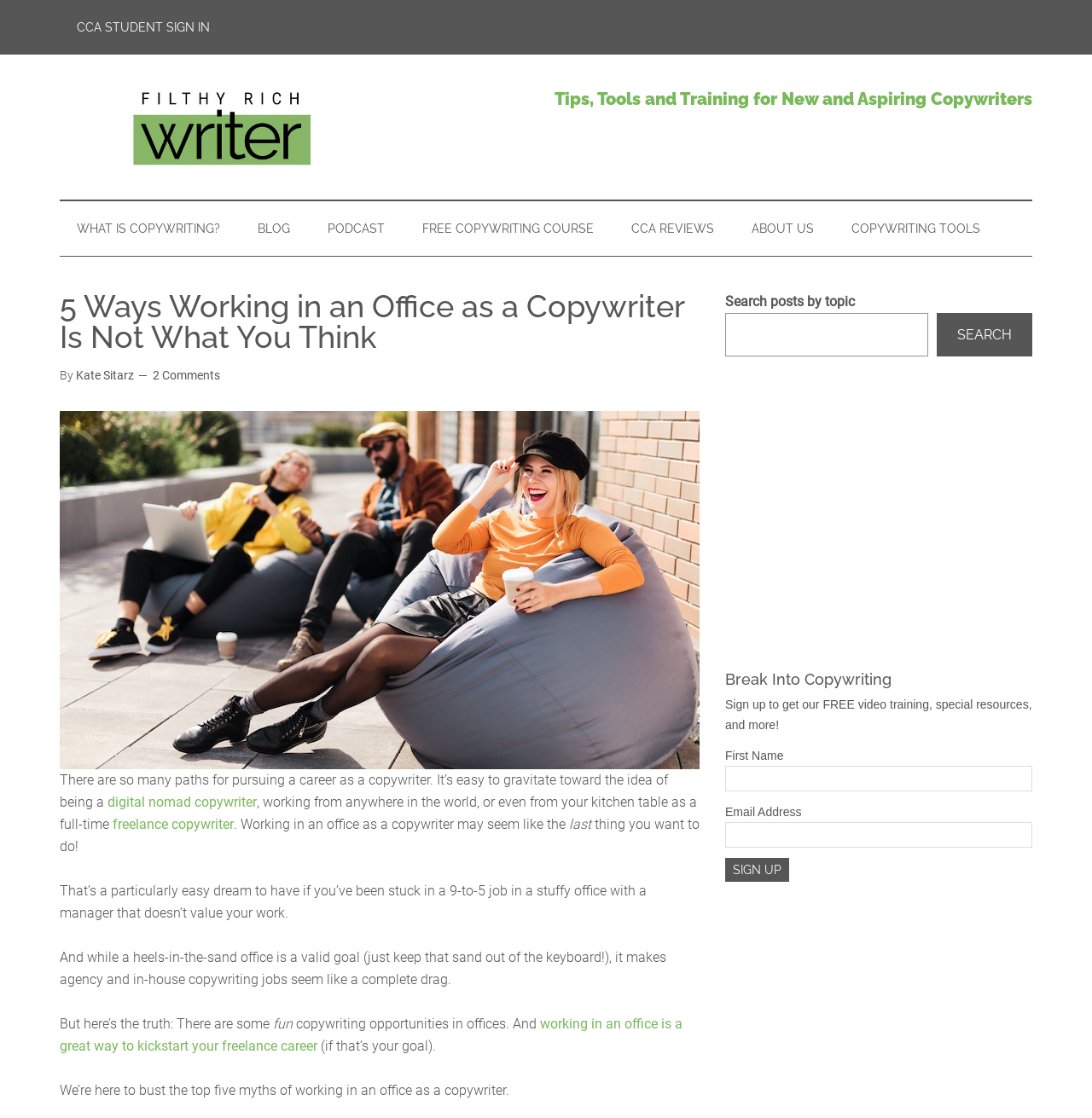How many links are there in the secondary navigation section?
Examine the screenshot and reply with a single word or phrase.

8